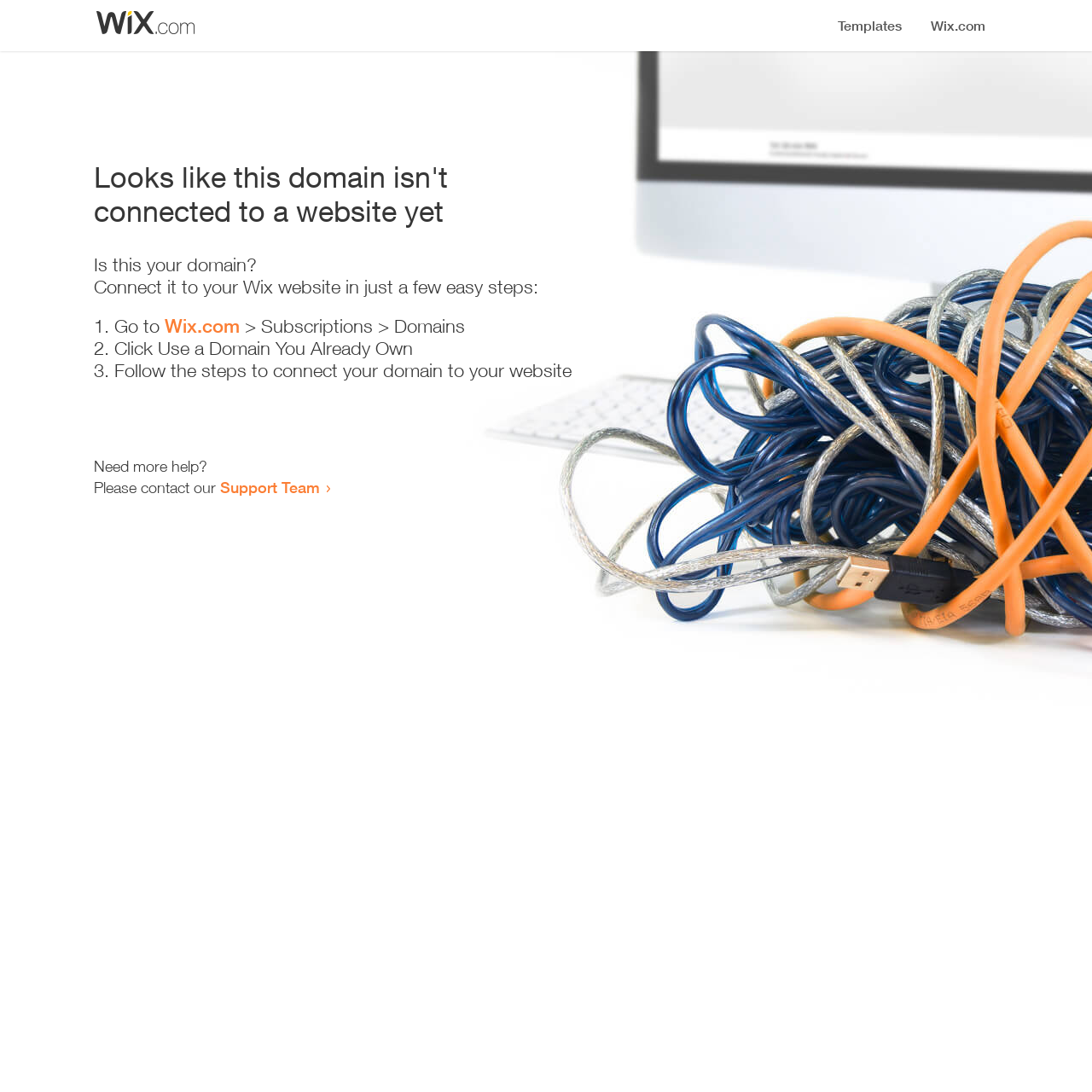What is the first step to connect the domain to a website?
Please use the image to provide a one-word or short phrase answer.

Go to Wix.com